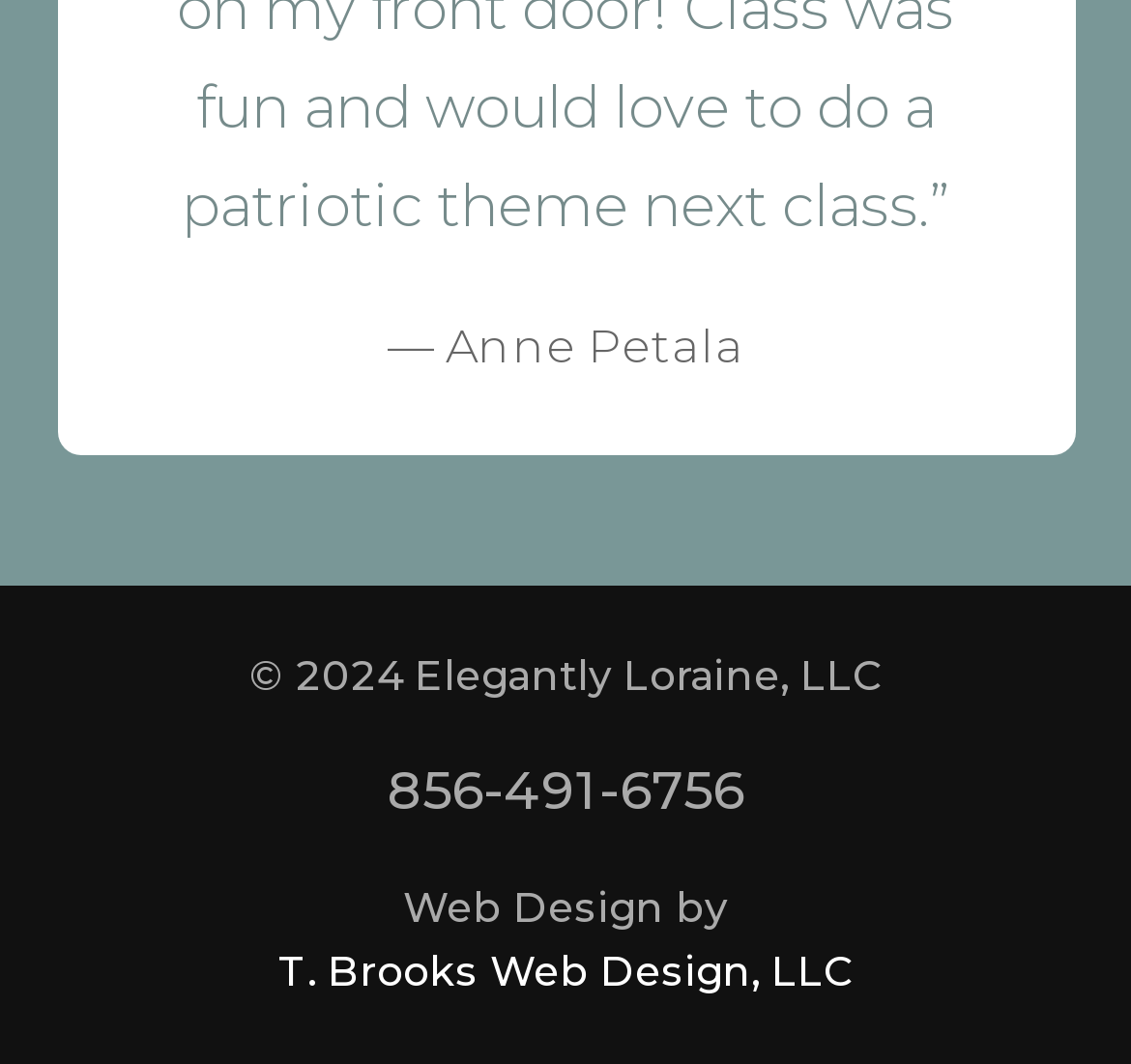Find the bounding box coordinates corresponding to the UI element with the description: "T. Brooks Web Design, LLC". The coordinates should be formatted as [left, top, right, bottom], with values as floats between 0 and 1.

[0.038, 0.883, 0.962, 0.944]